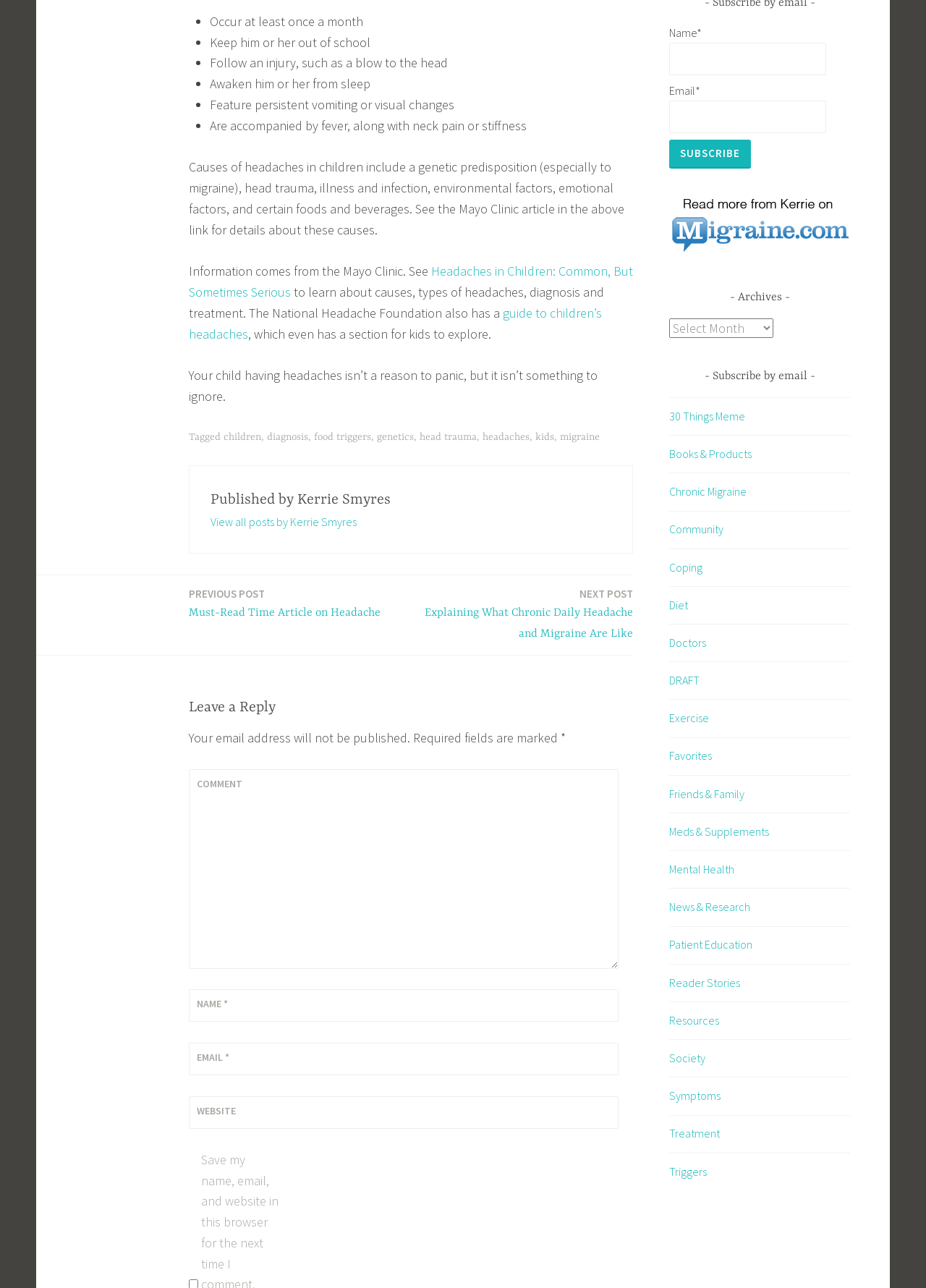Give the bounding box coordinates for the element described as: "Reader Stories".

[0.723, 0.757, 0.799, 0.768]